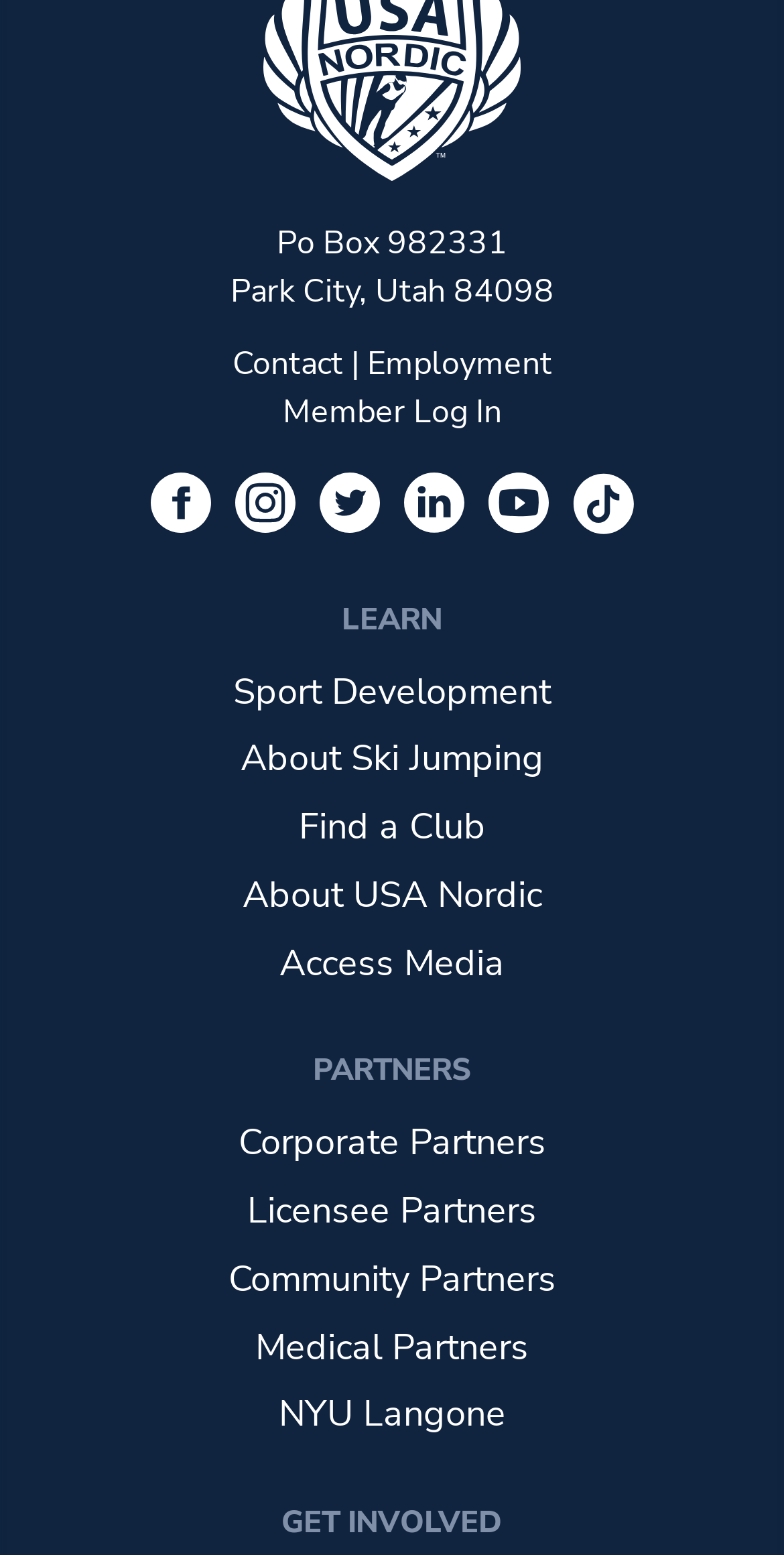Kindly provide the bounding box coordinates of the section you need to click on to fulfill the given instruction: "Learn about Sport Development".

[0.297, 0.429, 0.703, 0.46]